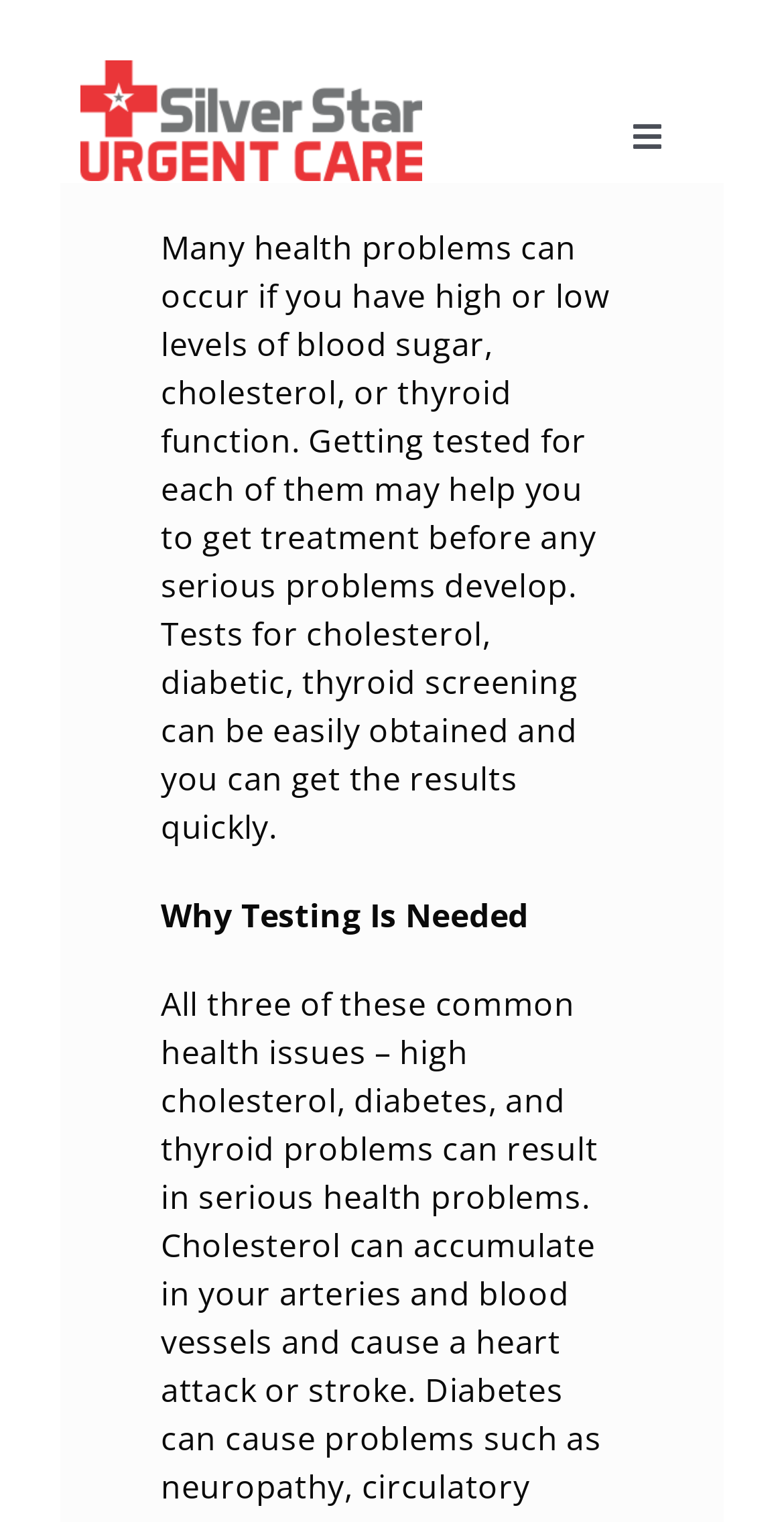Using the details in the image, give a detailed response to the question below:
What is the name of the urgent care center?

The logo at the top left of the webpage indicates that the urgent care center is called Silver Star Urgent Care.